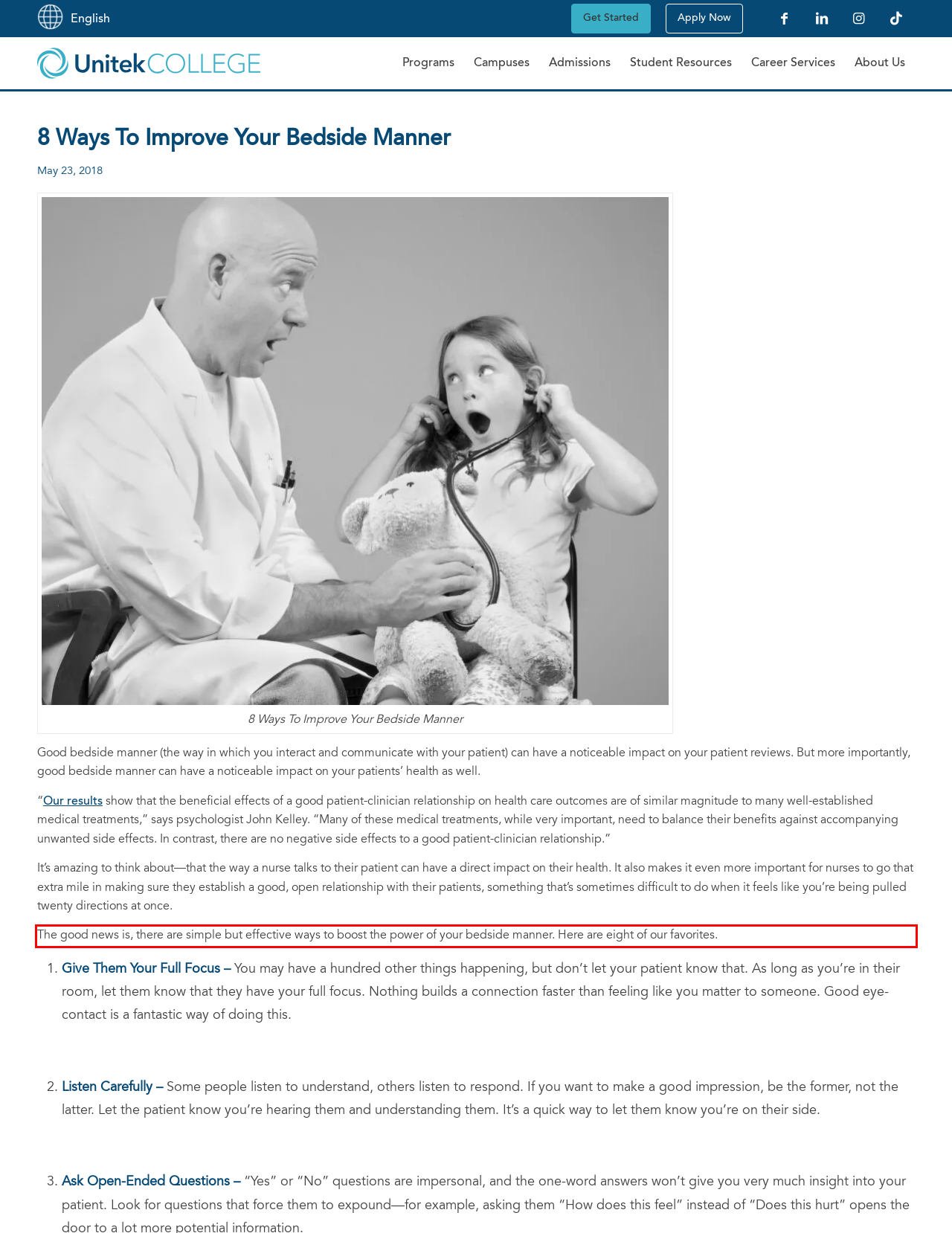Within the screenshot of the webpage, locate the red bounding box and use OCR to identify and provide the text content inside it.

The good news is, there are simple but effective ways to boost the power of your bedside manner. Here are eight of our favorites.